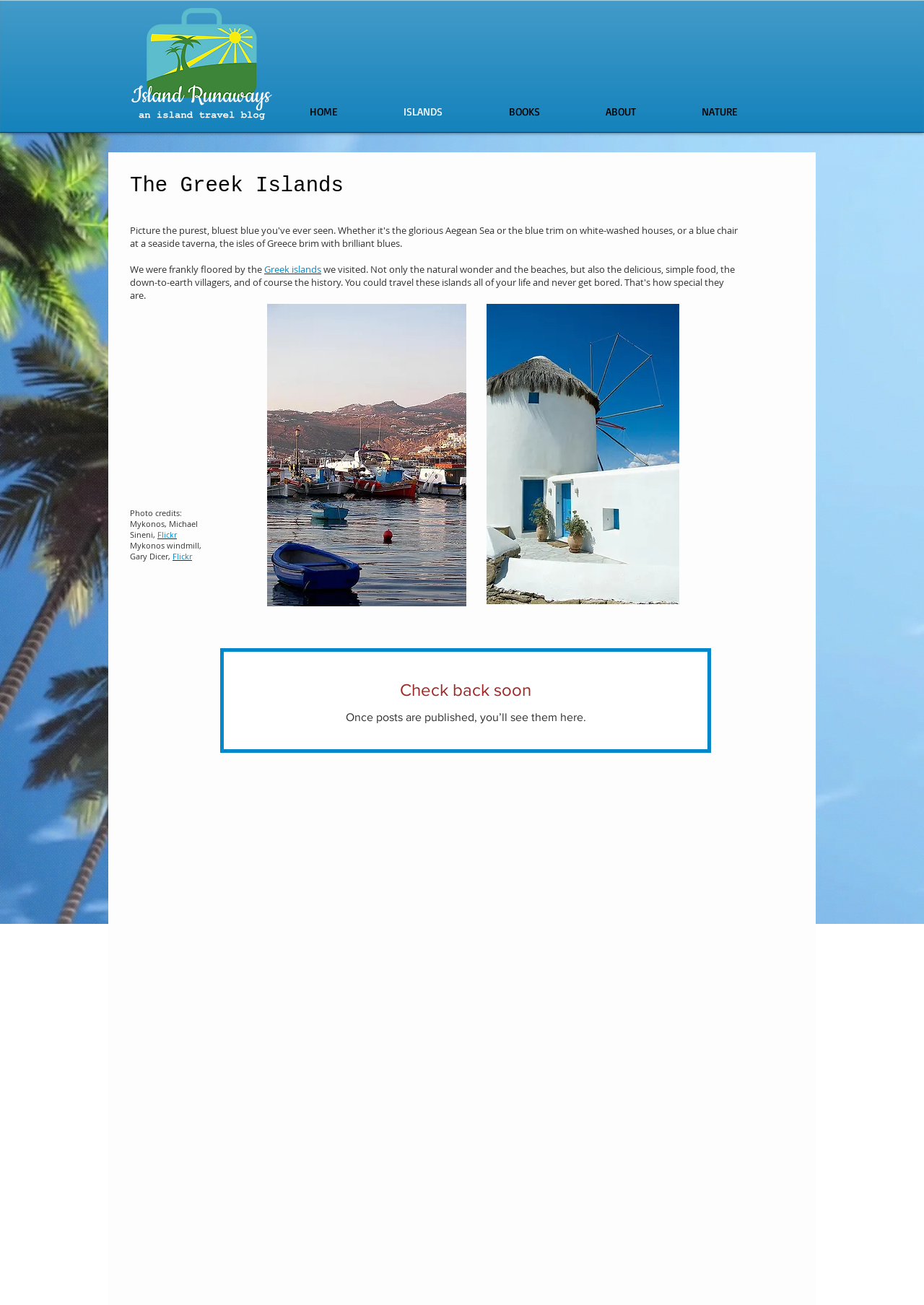Produce a meticulous description of the webpage.

The webpage is about Island Runaways' trips and tips about the Greek islands. At the top, there is a navigation menu with five links: "HOME", "ISLANDS", "BOOKS", "ABOUT", and "NATURE". To the right of the navigation menu, there is an "RSS Feed" link with an accompanying image. 

Below the navigation menu, there is a heading that reads "The Greek Islands". Underneath the heading, there is a paragraph of text that starts with "We were frankly floored by the" and includes a link to "Greek islands". 

Further down, there is a section with photo credits, listing the sources of the images used on the page, including links to Flickr. 

At the bottom of the page, there is a message that says "Check back soon" and a brief explanation that posts will be published and displayed on this page.